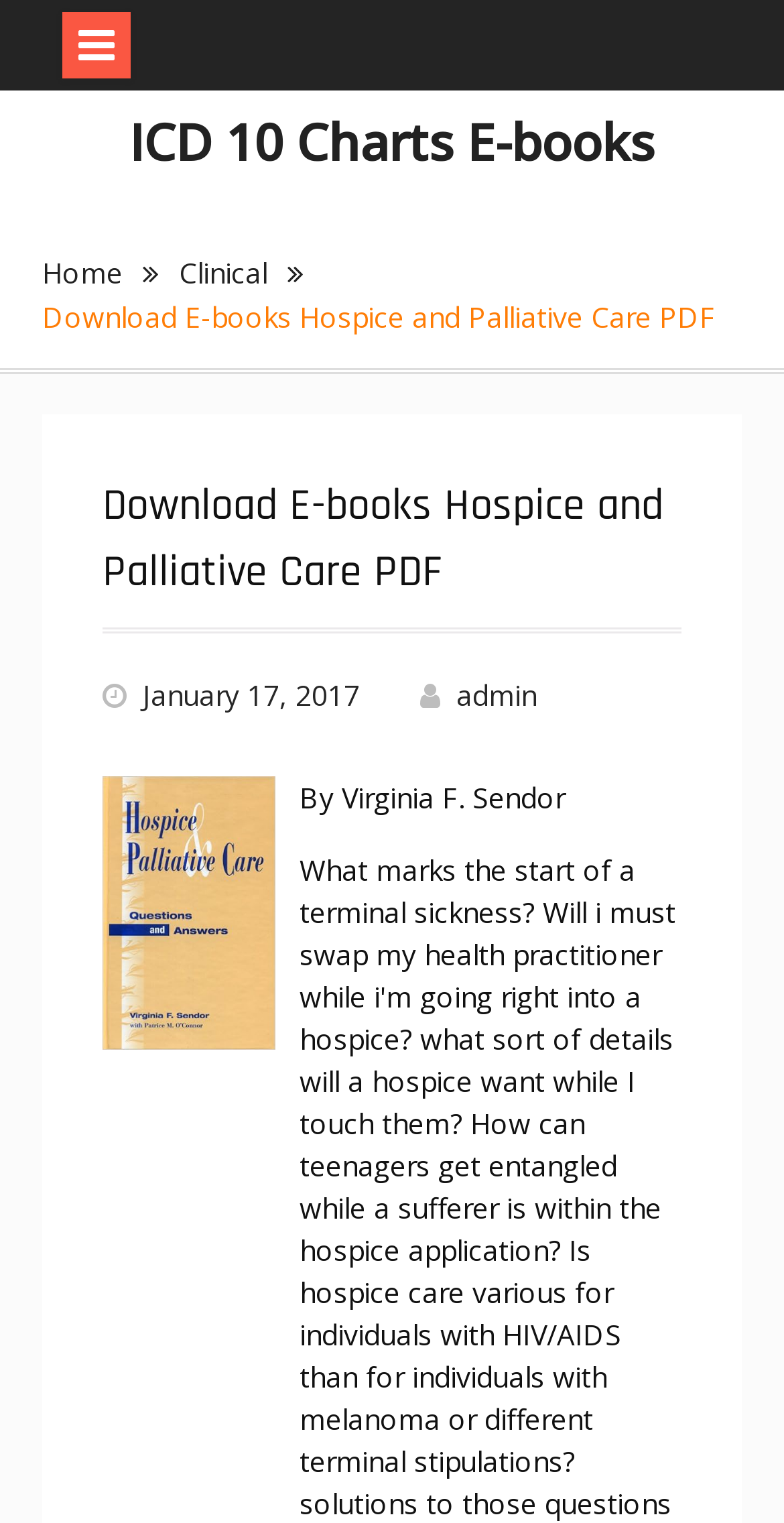Based on the element description: "info@beyond-health.com", identify the bounding box coordinates for this UI element. The coordinates must be four float numbers between 0 and 1, listed as [left, top, right, bottom].

None